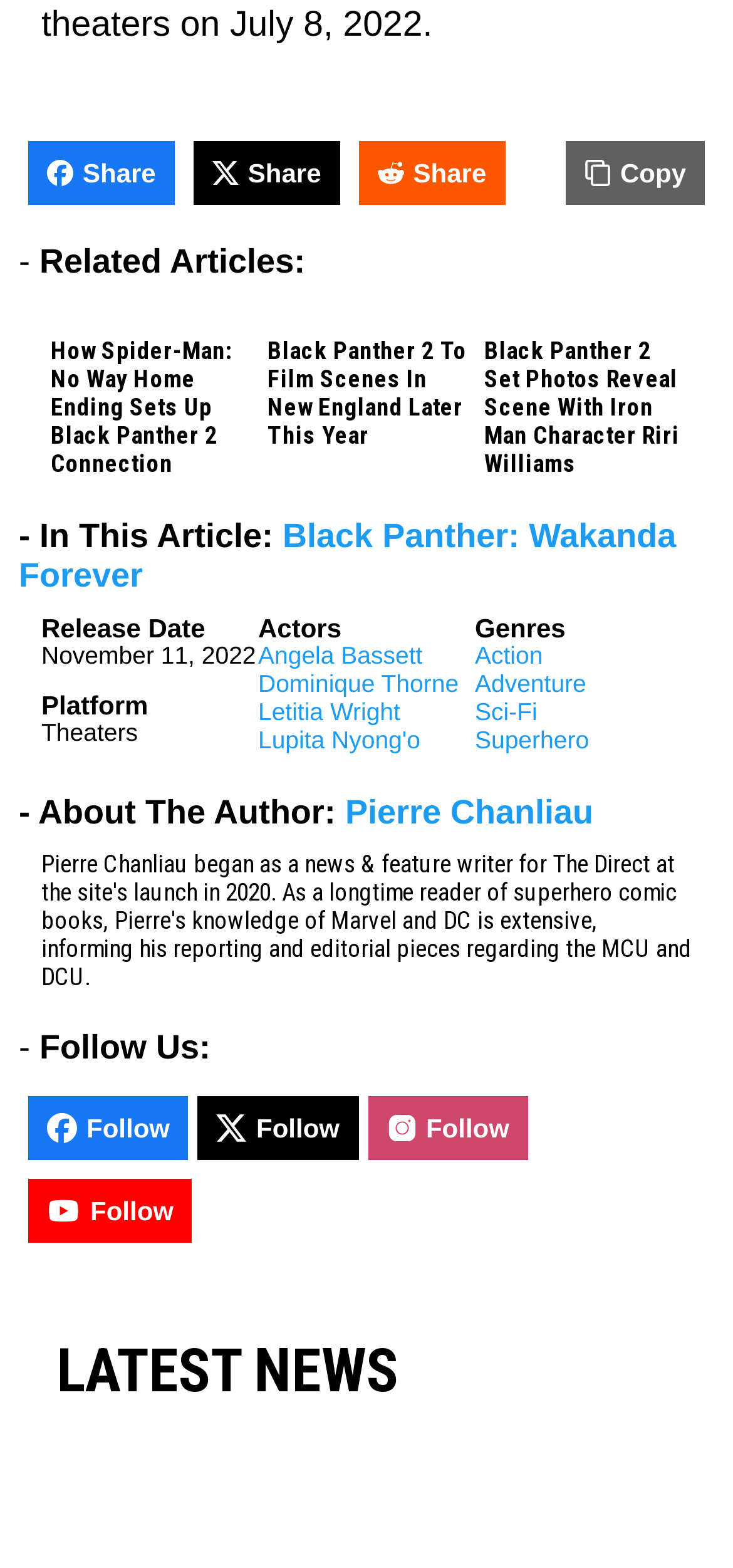Use a single word or phrase to answer the question:
How many 'Share' links are there?

3